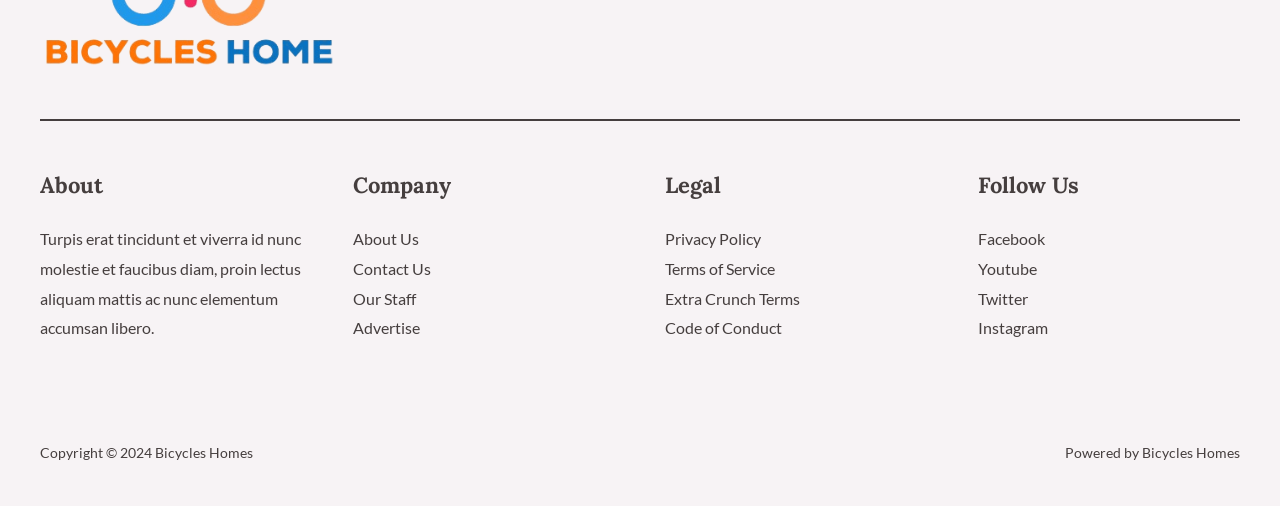Determine the bounding box coordinates of the element that should be clicked to execute the following command: "Click HOME".

None